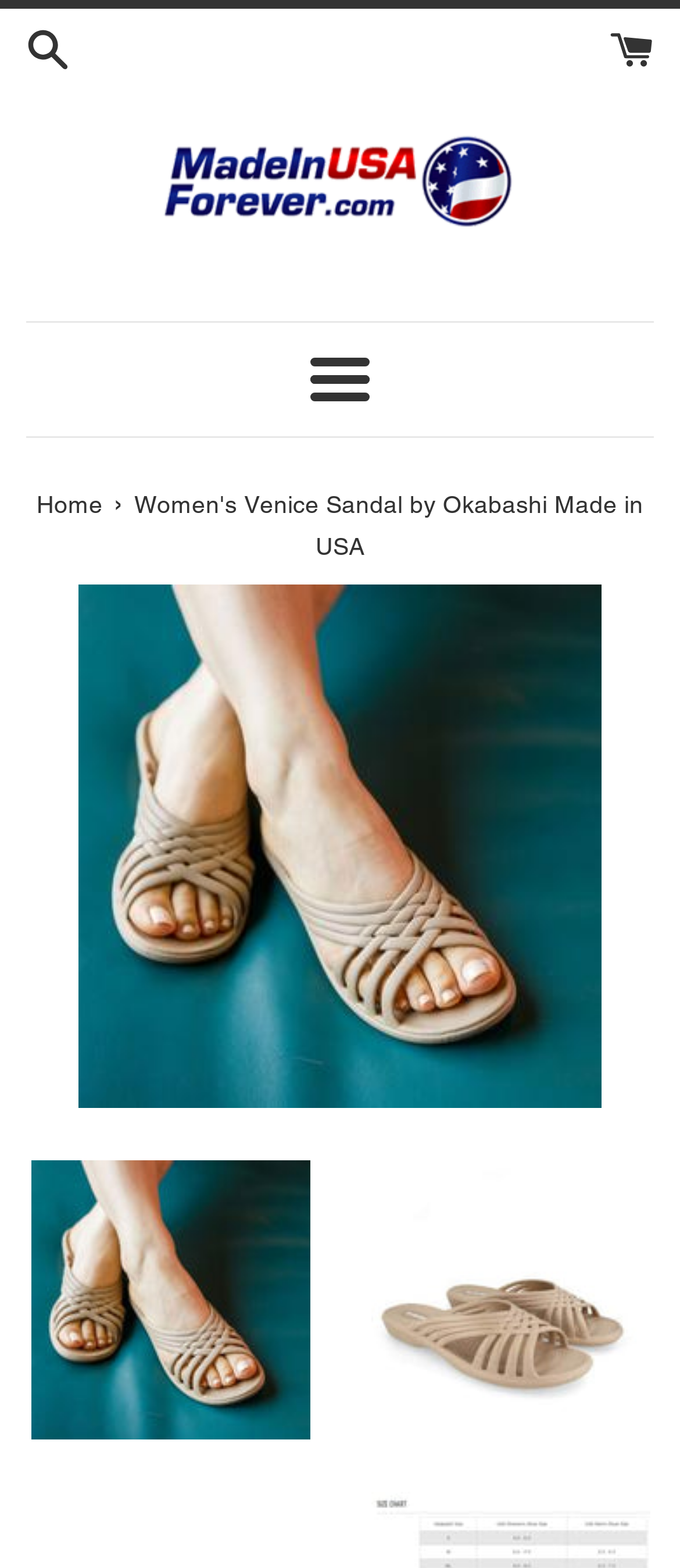Please study the image and answer the question comprehensively:
What is the purpose of the button?

The button has a popup menu, indicating that it is used to open a menu with more options.